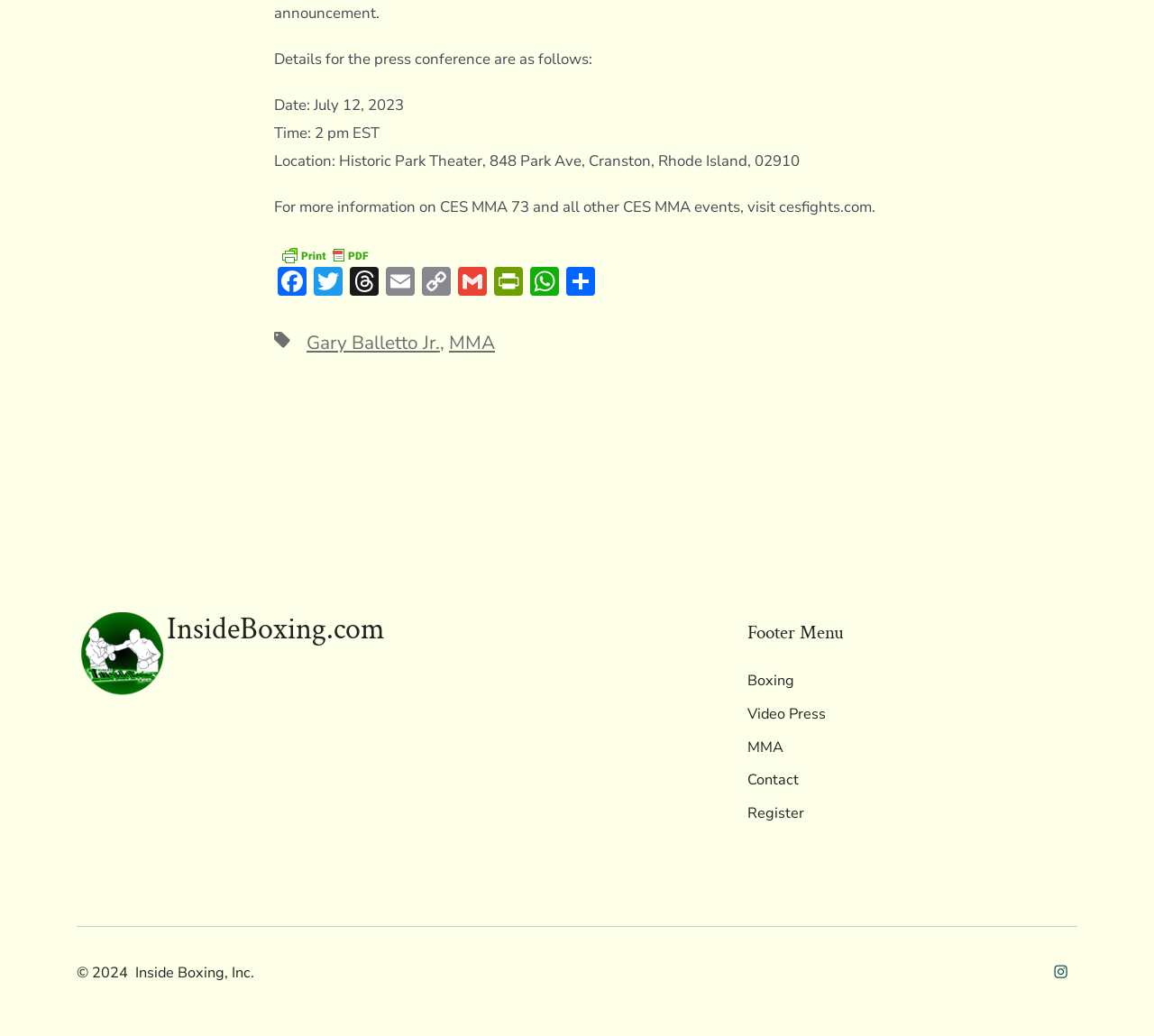From the details in the image, provide a thorough response to the question: What is the location of the Historic Park Theater?

I found the answer by looking at the static text element that says 'Location: Historic Park Theater, 848 Park Ave, Cranston, Rhode Island, 02910' which is located at the top of the webpage.